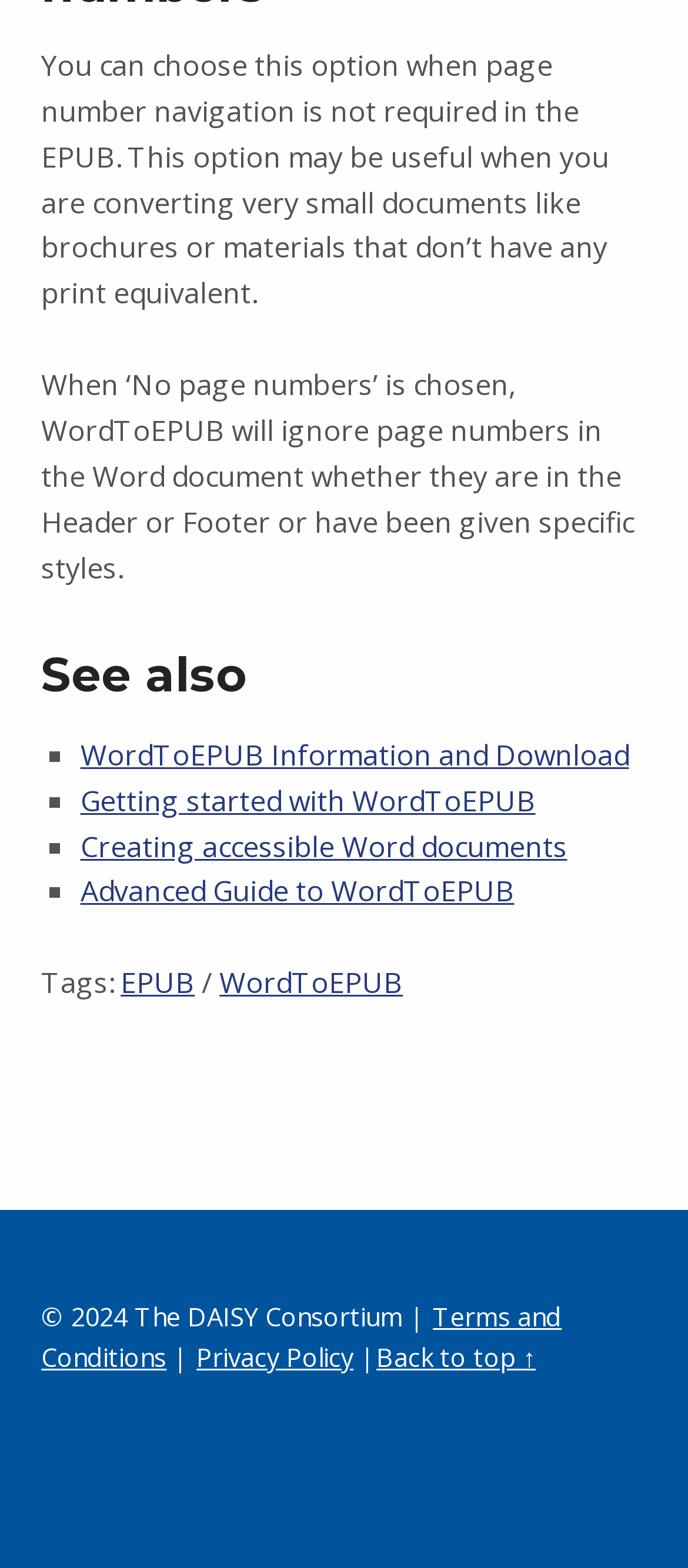Determine the bounding box coordinates of the UI element that matches the following description: "Privacy Policy". The coordinates should be four float numbers between 0 and 1 in the format [left, top, right, bottom].

[0.286, 0.855, 0.514, 0.877]